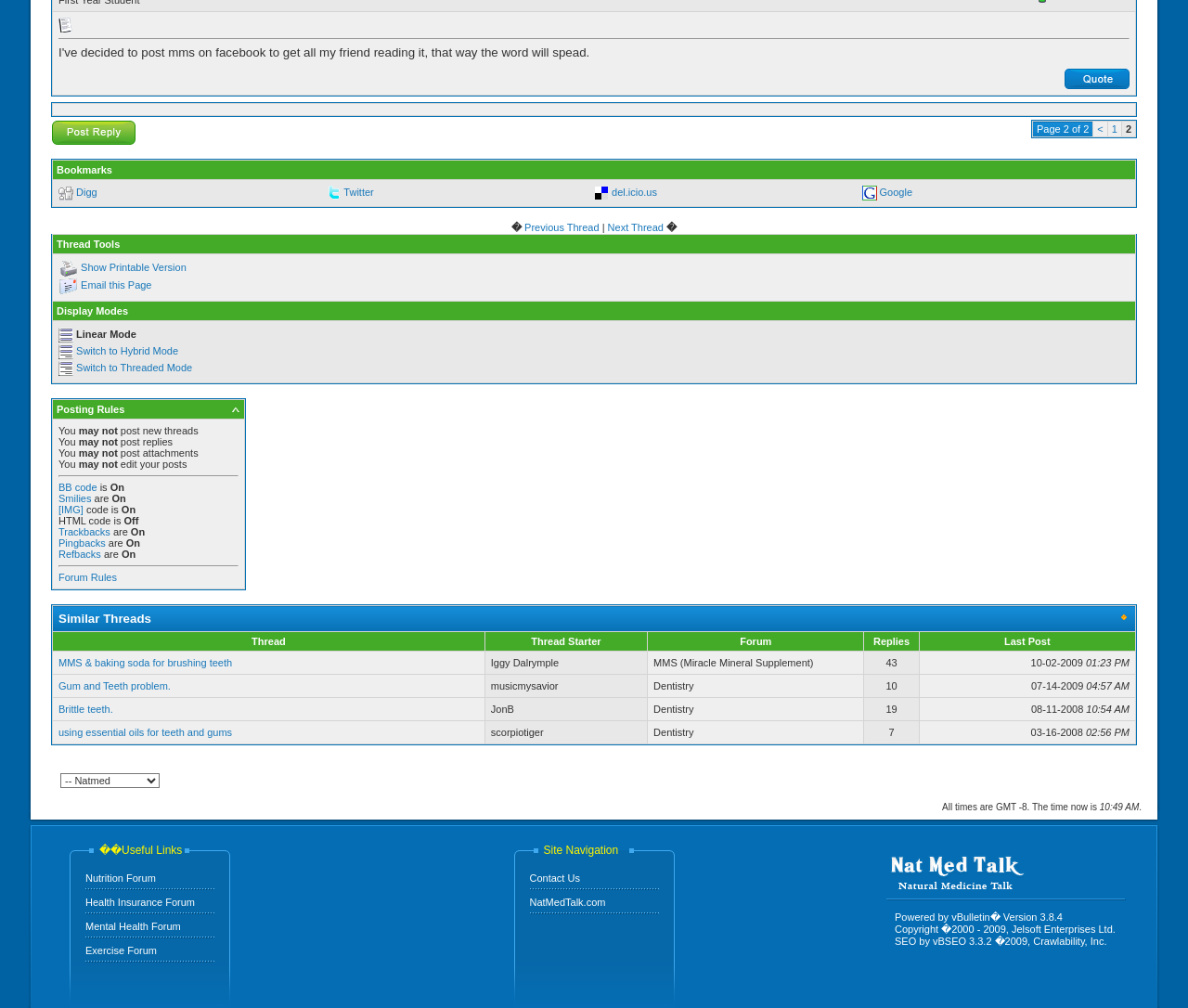Bounding box coordinates are specified in the format (top-left x, top-left y, bottom-right x, bottom-right y). All values are floating point numbers bounded between 0 and 1. Please provide the bounding box coordinate of the region this sentence describes: Gum and Teeth problem.

[0.049, 0.675, 0.144, 0.686]